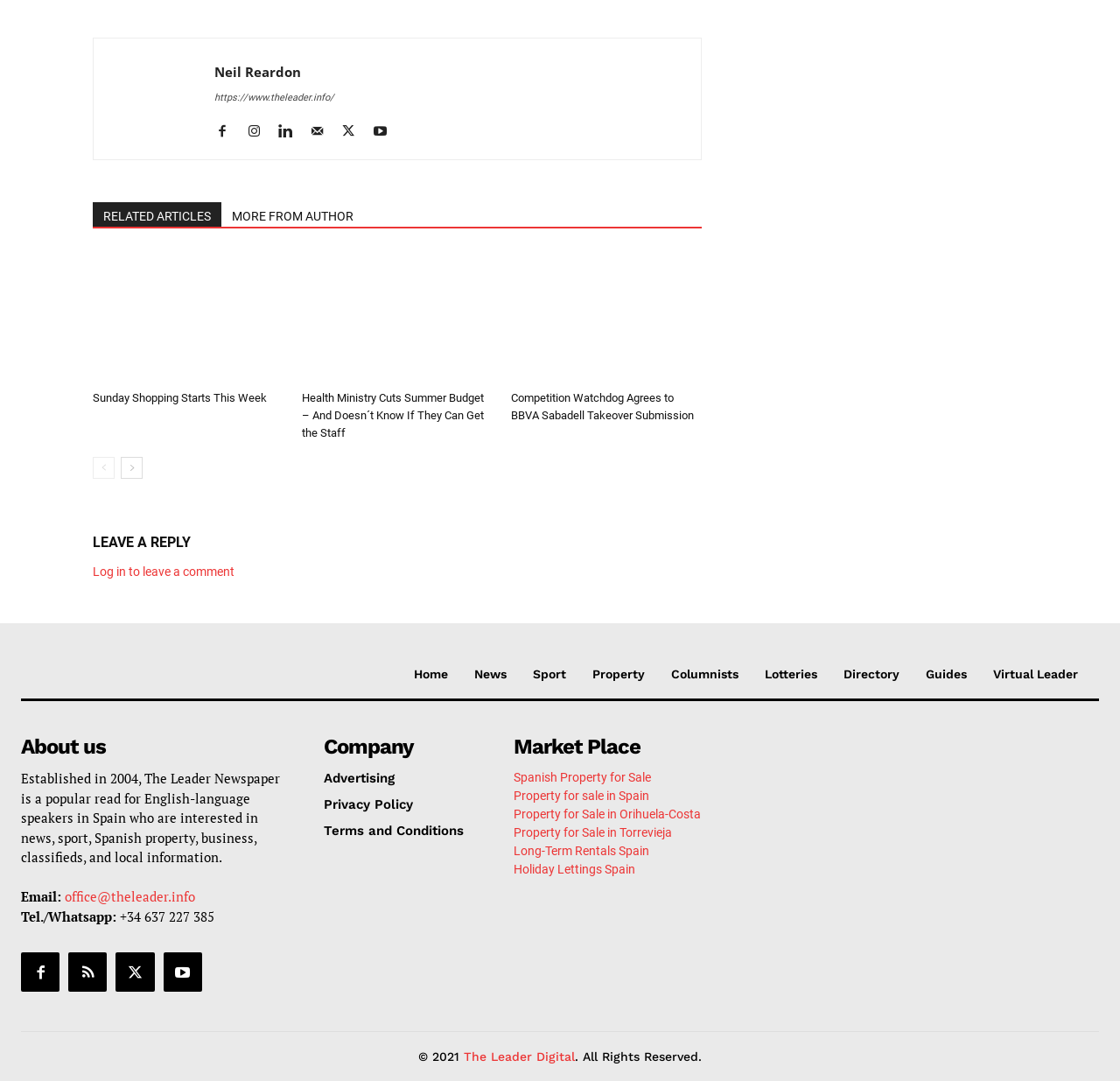Find the bounding box coordinates of the element to click in order to complete the given instruction: "Click on the 'Neil Reardon' link."

[0.191, 0.058, 0.269, 0.074]